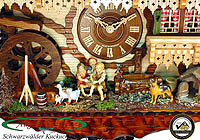What is the origin of the clock?
Examine the screenshot and reply with a single word or phrase.

Black Forest, Germany